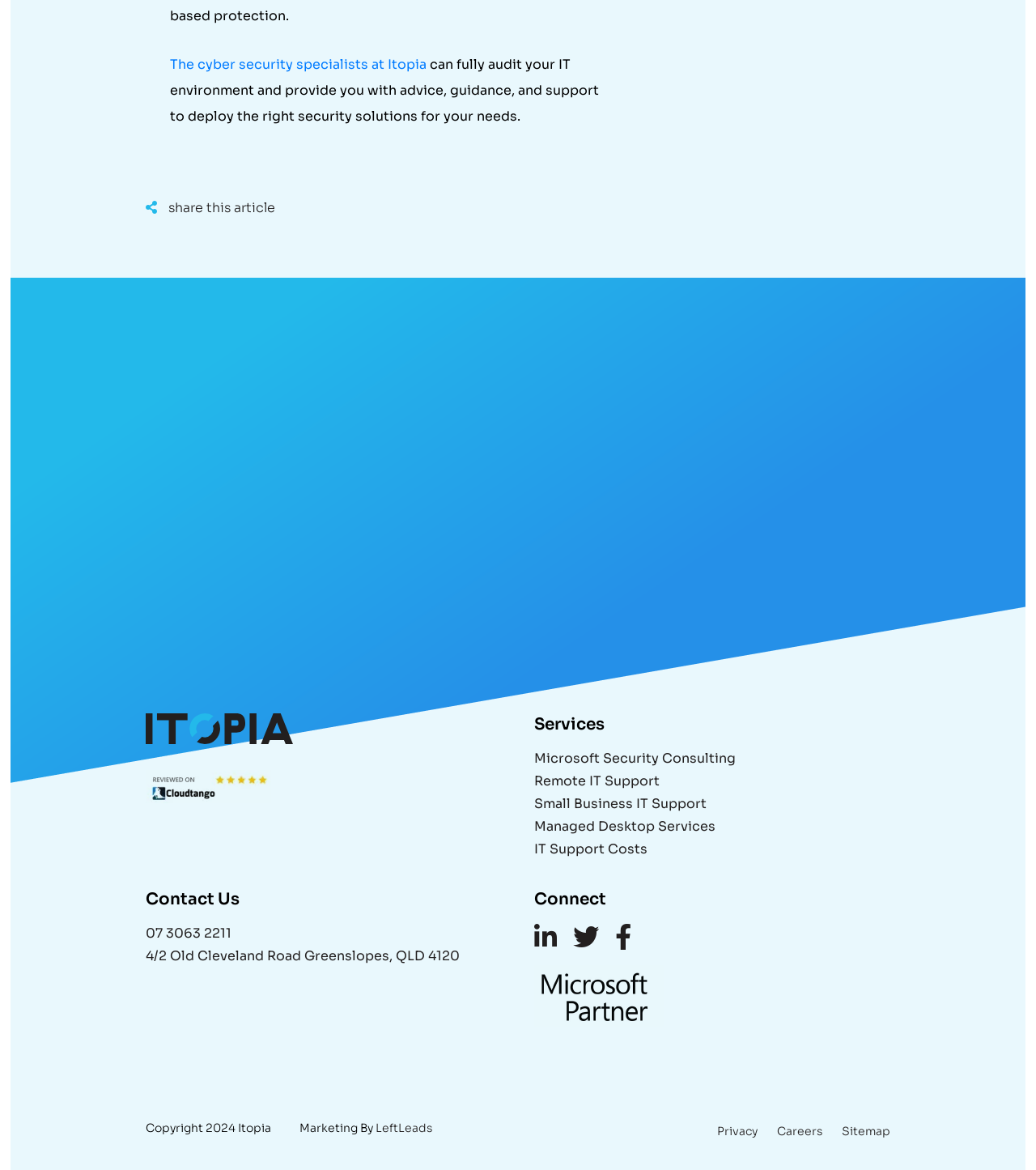Provide the bounding box coordinates of the HTML element described by the text: "Bizberg Themes". The coordinates should be in the format [left, top, right, bottom] with values between 0 and 1.

None